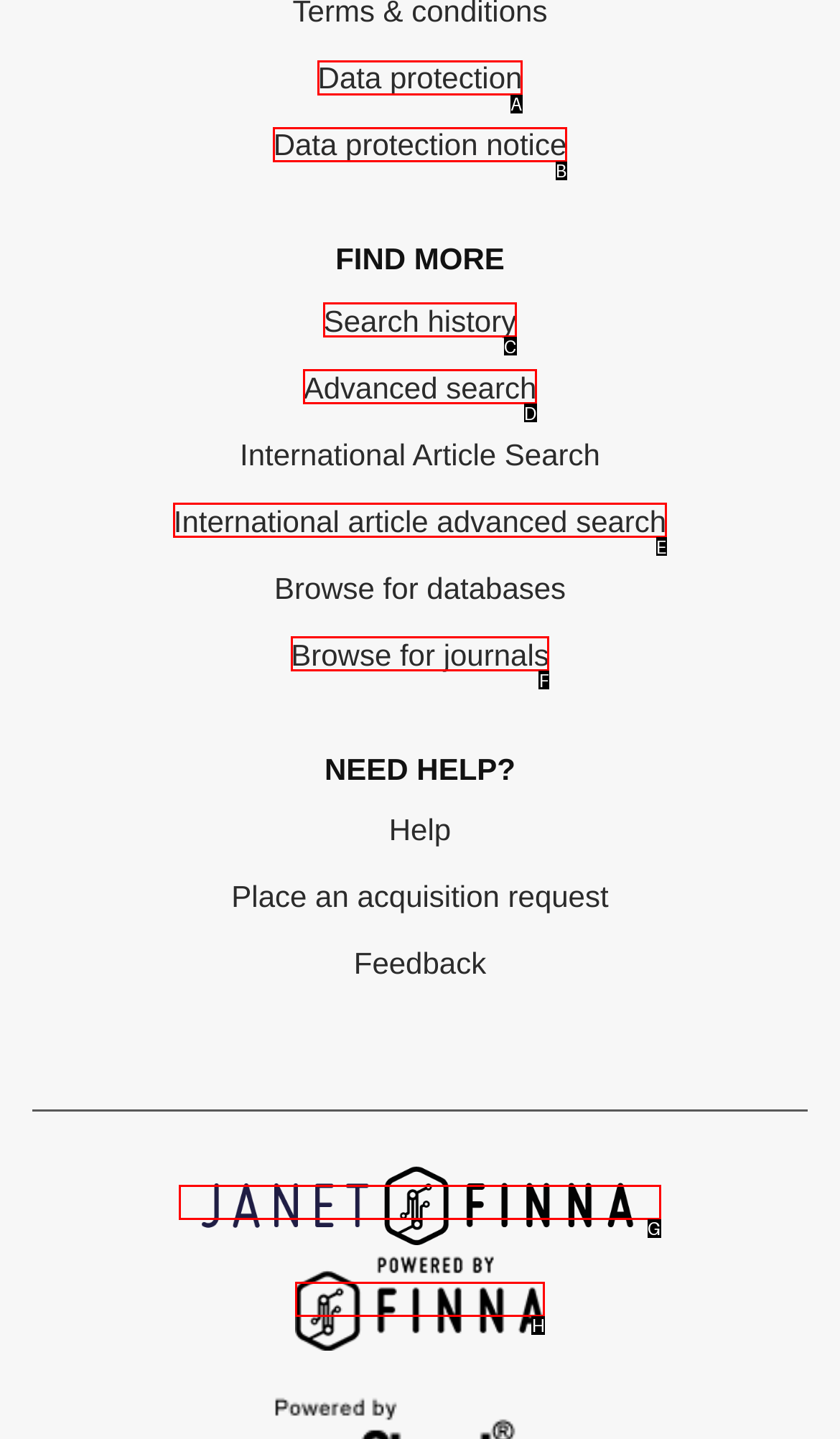Select the letter of the HTML element that best fits the description: Search history
Answer with the corresponding letter from the provided choices.

C